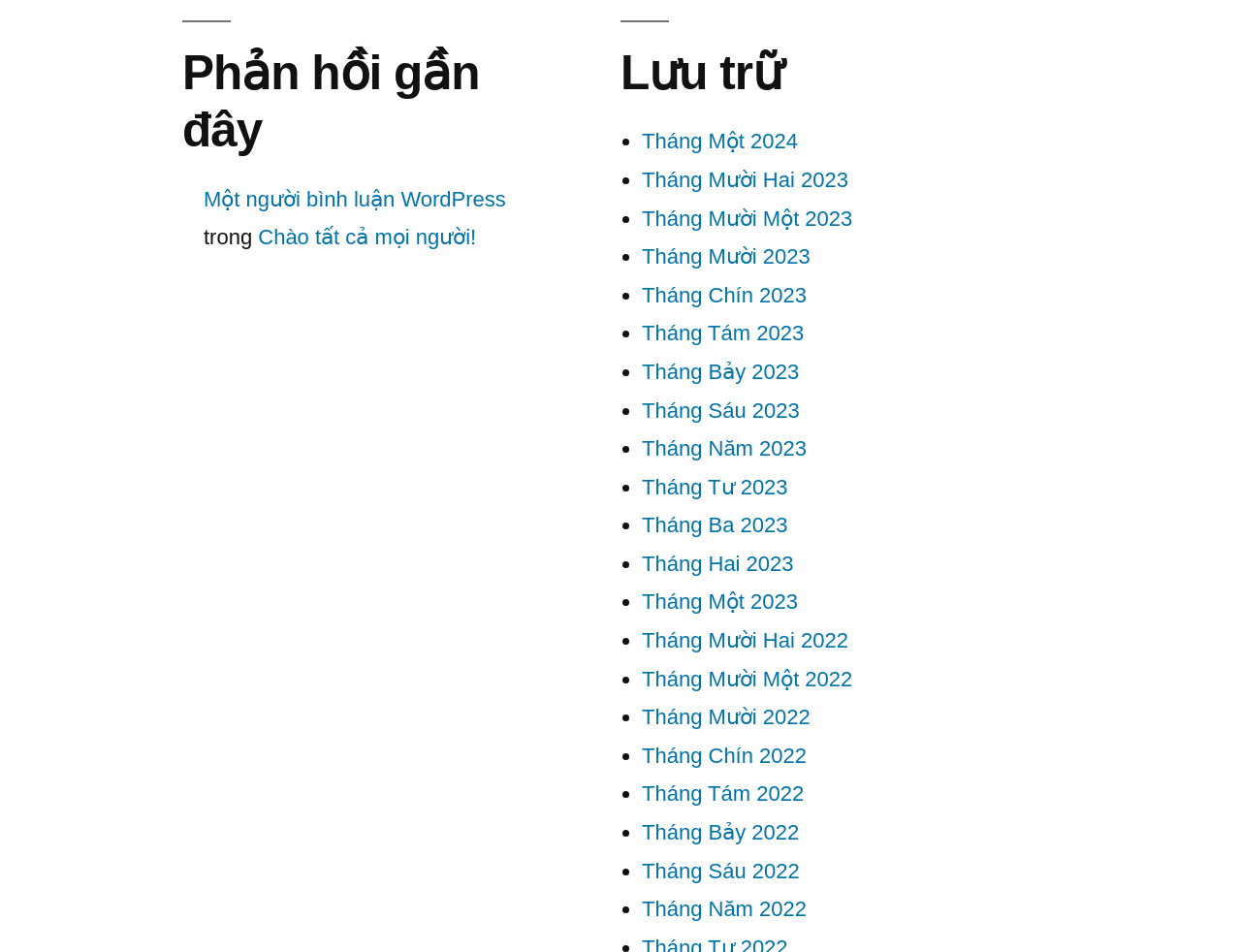Determine the bounding box coordinates of the clickable region to carry out the instruction: "Read a WordPress comment".

[0.208, 0.237, 0.384, 0.262]